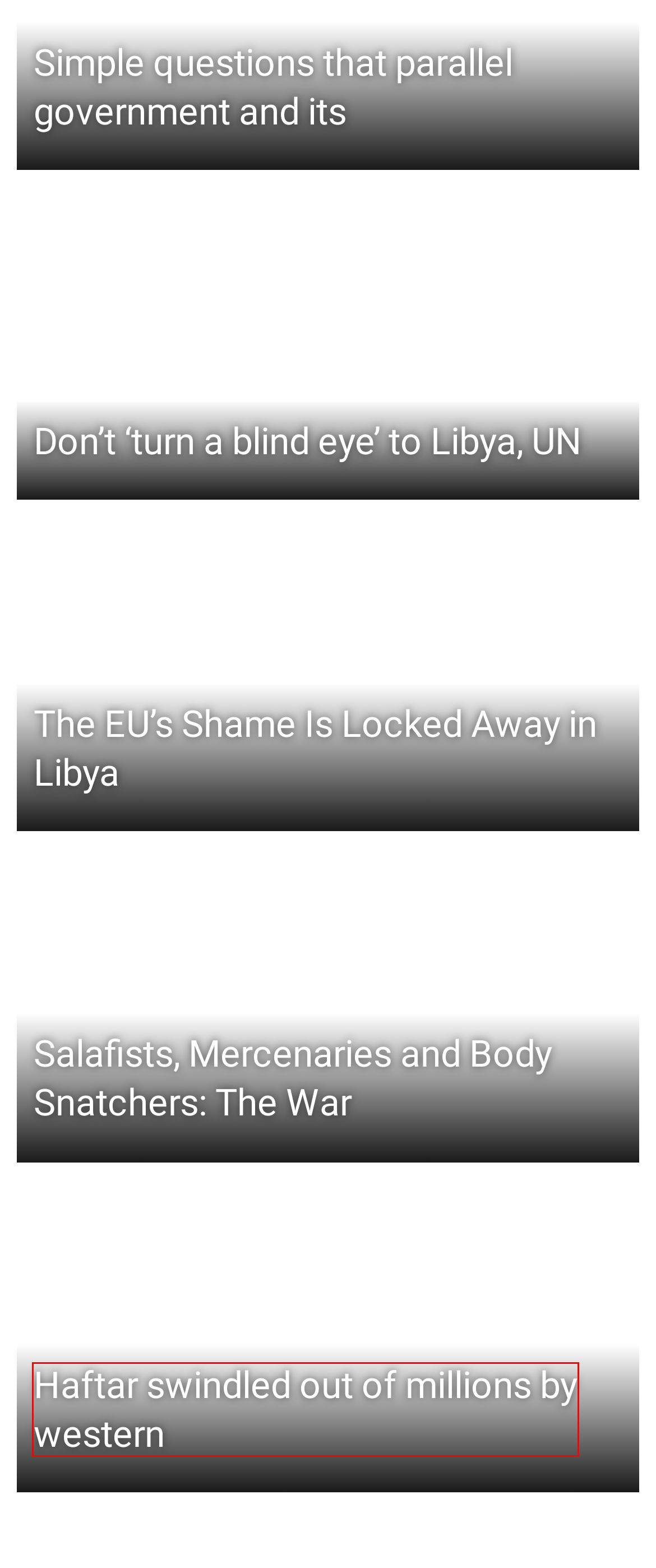Examine the screenshot of a webpage with a red bounding box around a UI element. Select the most accurate webpage description that corresponds to the new page after clicking the highlighted element. Here are the choices:
A. Salafists, Mercenaries and Body Snatchers: The War for Libya’s South – Libya Tribune
B. Don’t ‘turn a blind eye’ to Libya, UN agencies warn – Libya Tribune
C. The EU’s Shame Is Locked Away in Libya – Libya Tribune
D. U.S. Bombers Strike ISIS Targets In Libya – Libya Tribune
E. Haftar swindled out of millions by western mercenaries and businessmen – Libya Tribune
F. Simple questions that parallel government and its supporters do not answer! – Libya Tribune
G. Libya Tribune – Just another WordPress site
H. Revealed: How British spy chief courted Gaddafi on secret visit to Libya – Libya Tribune

E